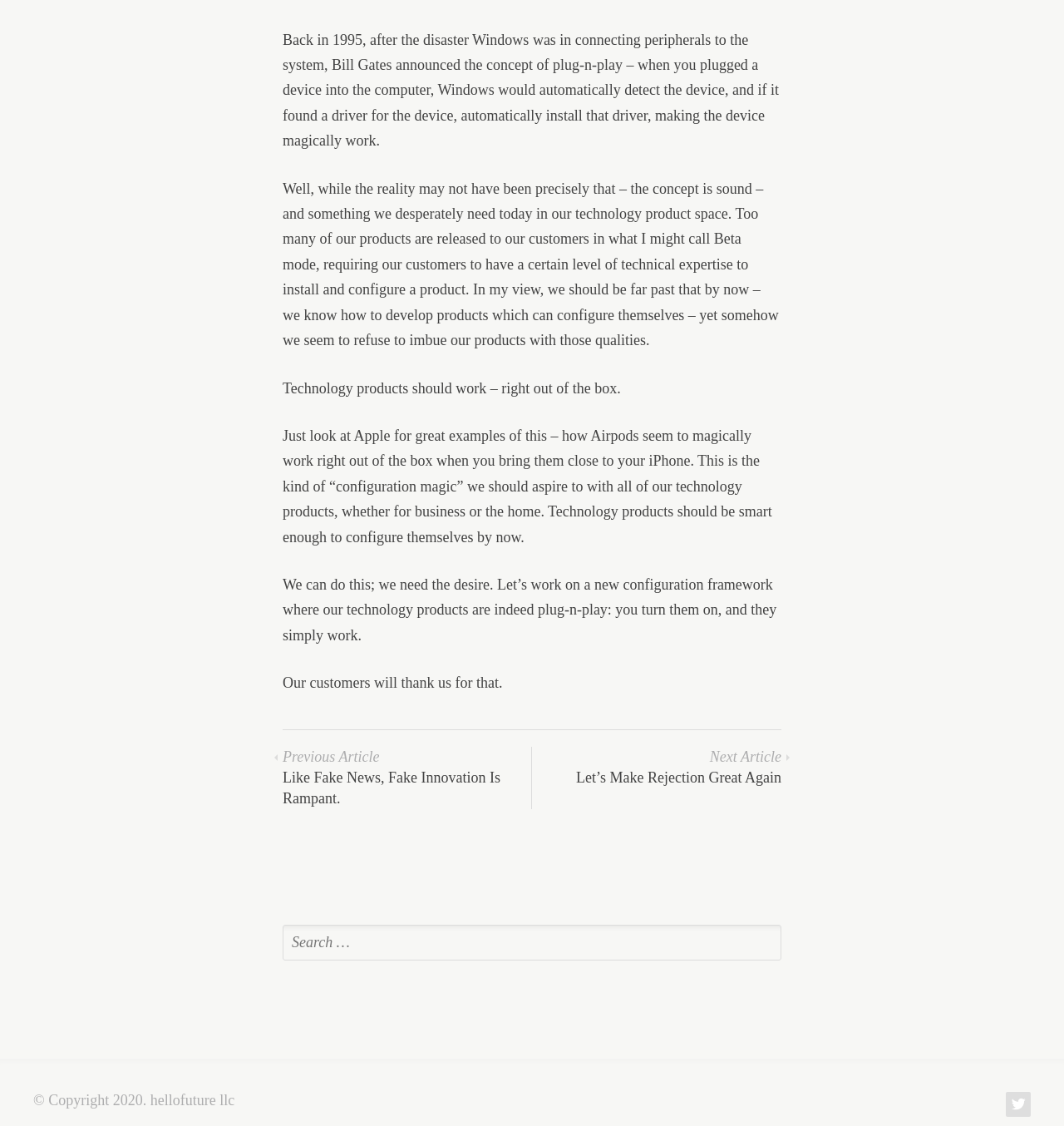Who is the author of the article?
Answer briefly with a single word or phrase based on the image.

Not specified